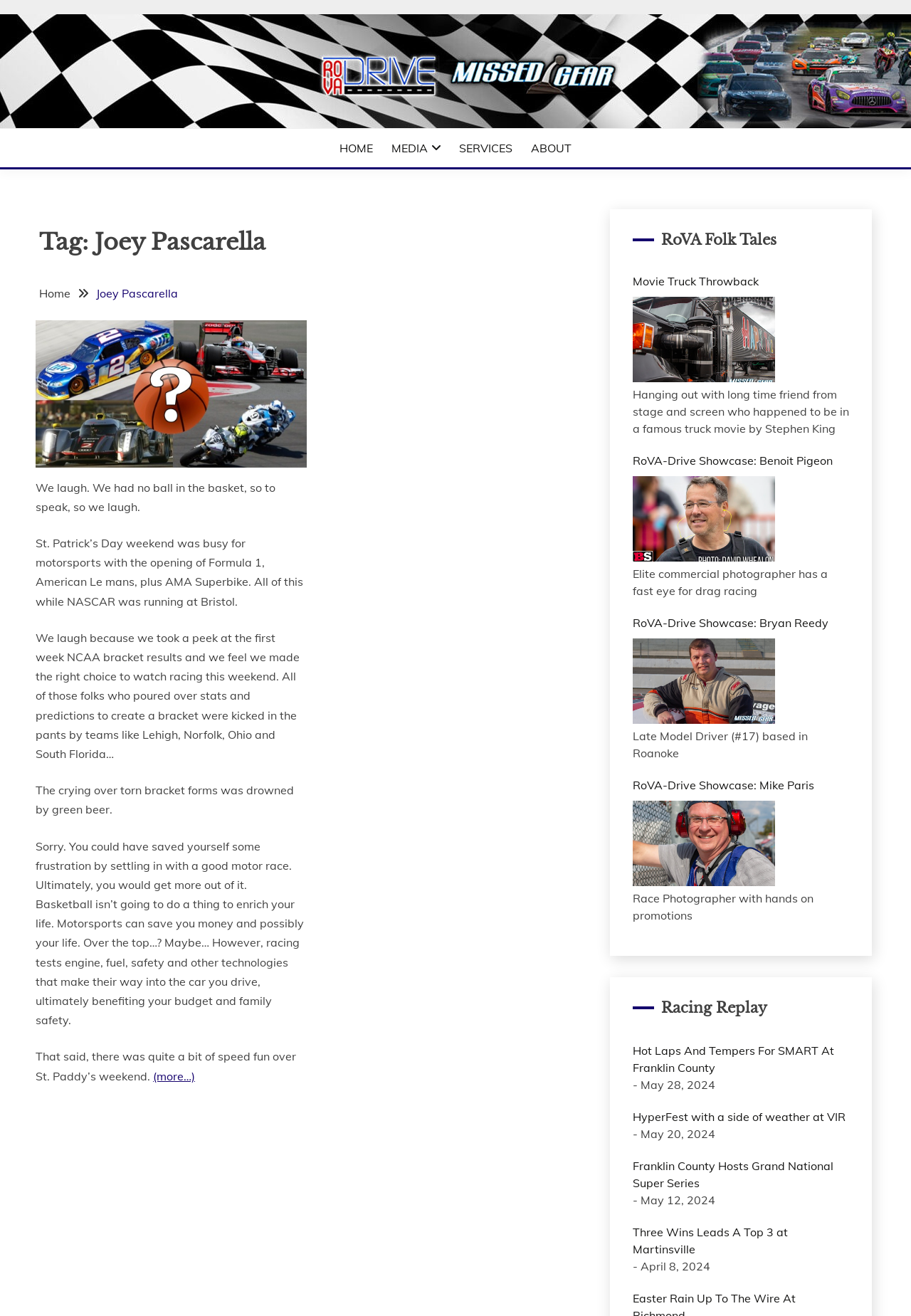Find and specify the bounding box coordinates that correspond to the clickable region for the instruction: "Check the Racing Replay for May 28, 2024".

[0.694, 0.792, 0.932, 0.818]